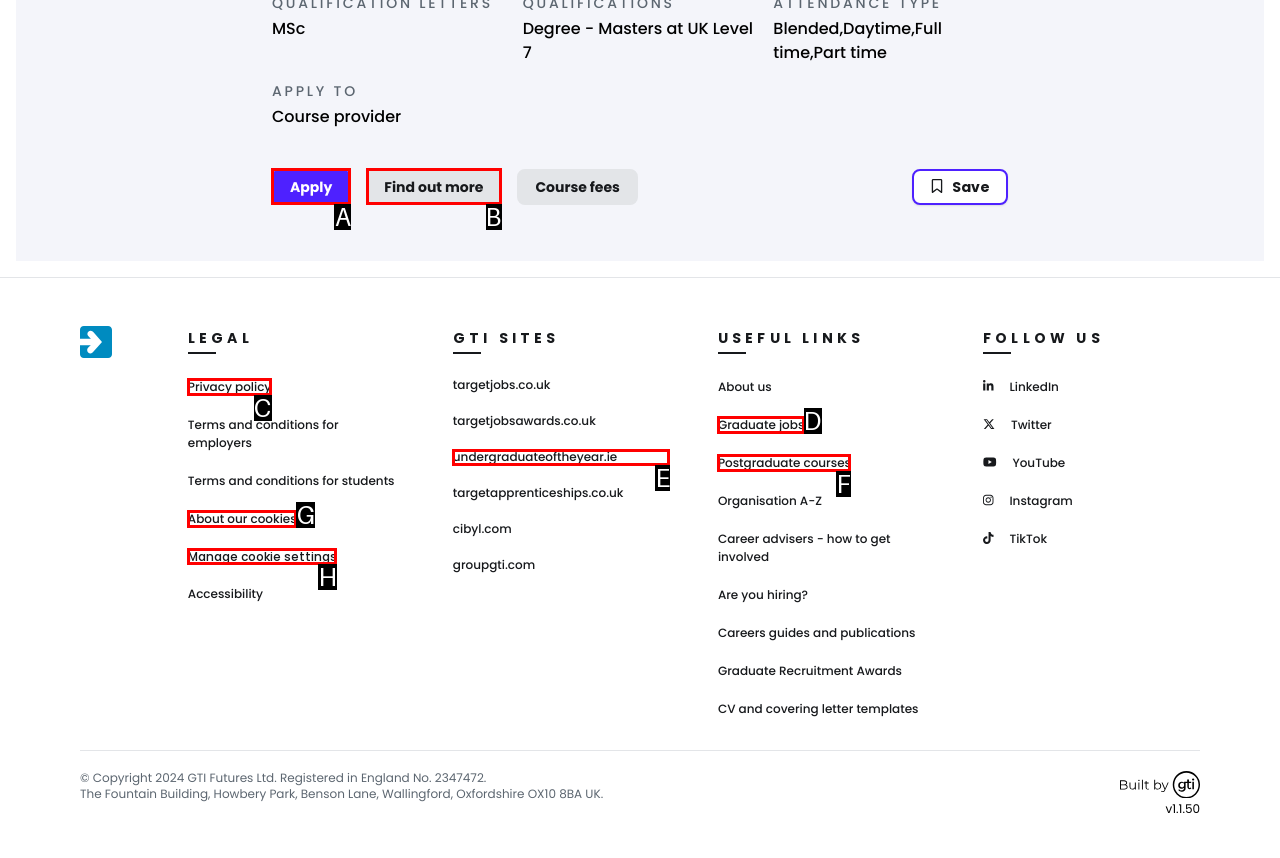Indicate the letter of the UI element that should be clicked to accomplish the task: Apply to the course. Answer with the letter only.

A